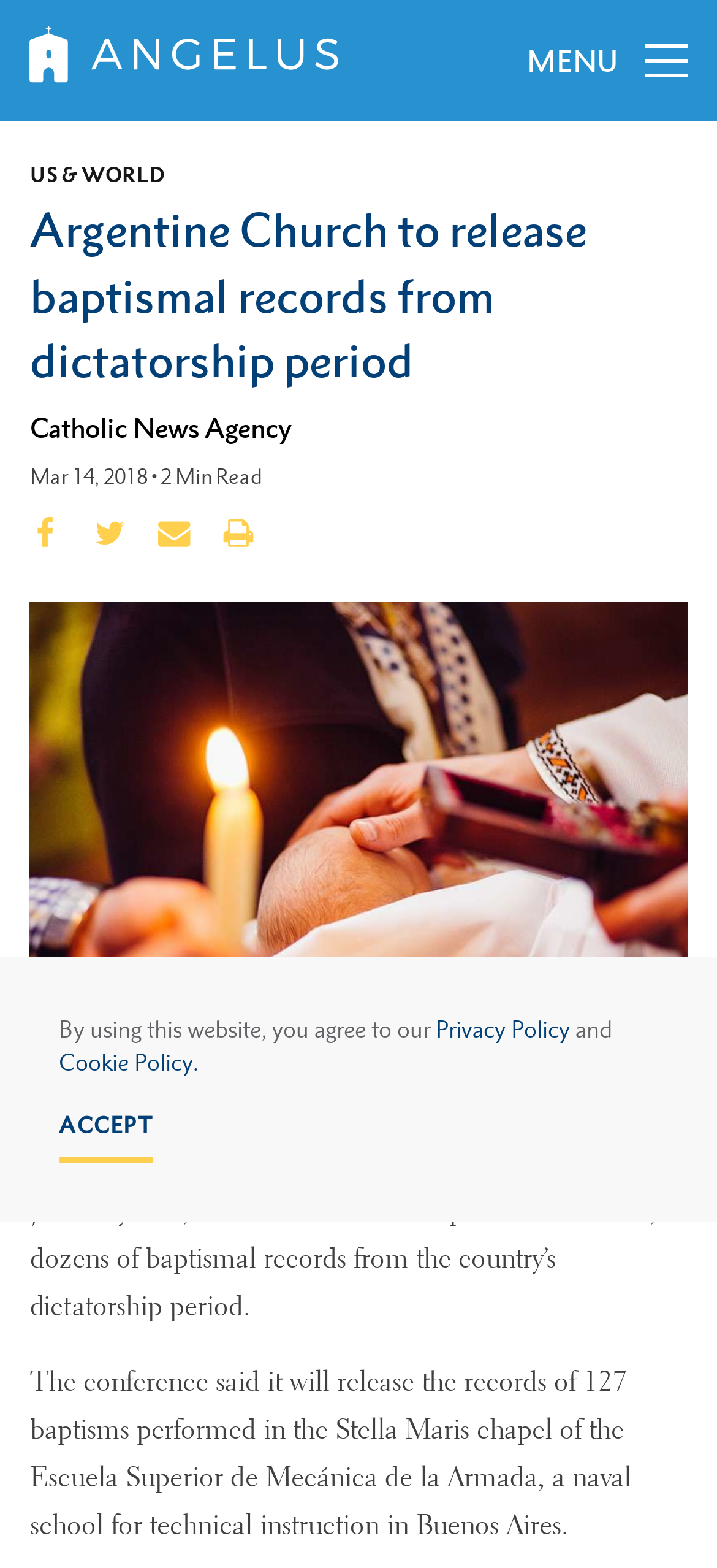Given the element description Health & Safety, predict the bounding box coordinates for the UI element in the webpage screenshot. The format should be (top-left x, top-left y, bottom-right x, bottom-right y), and the values should be between 0 and 1.

None